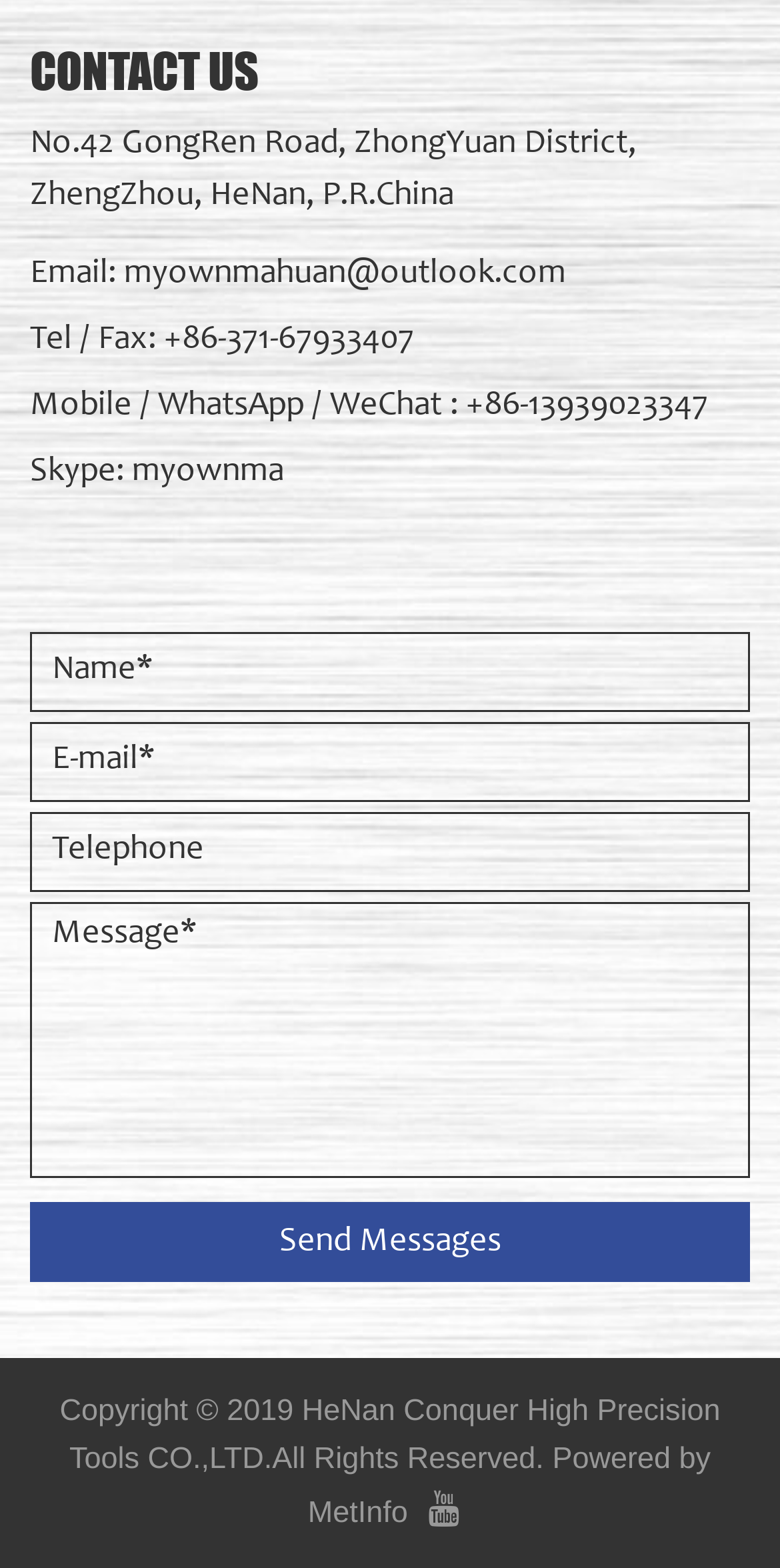Kindly determine the bounding box coordinates of the area that needs to be clicked to fulfill this instruction: "Send a message on Skype".

[0.038, 0.291, 0.364, 0.312]